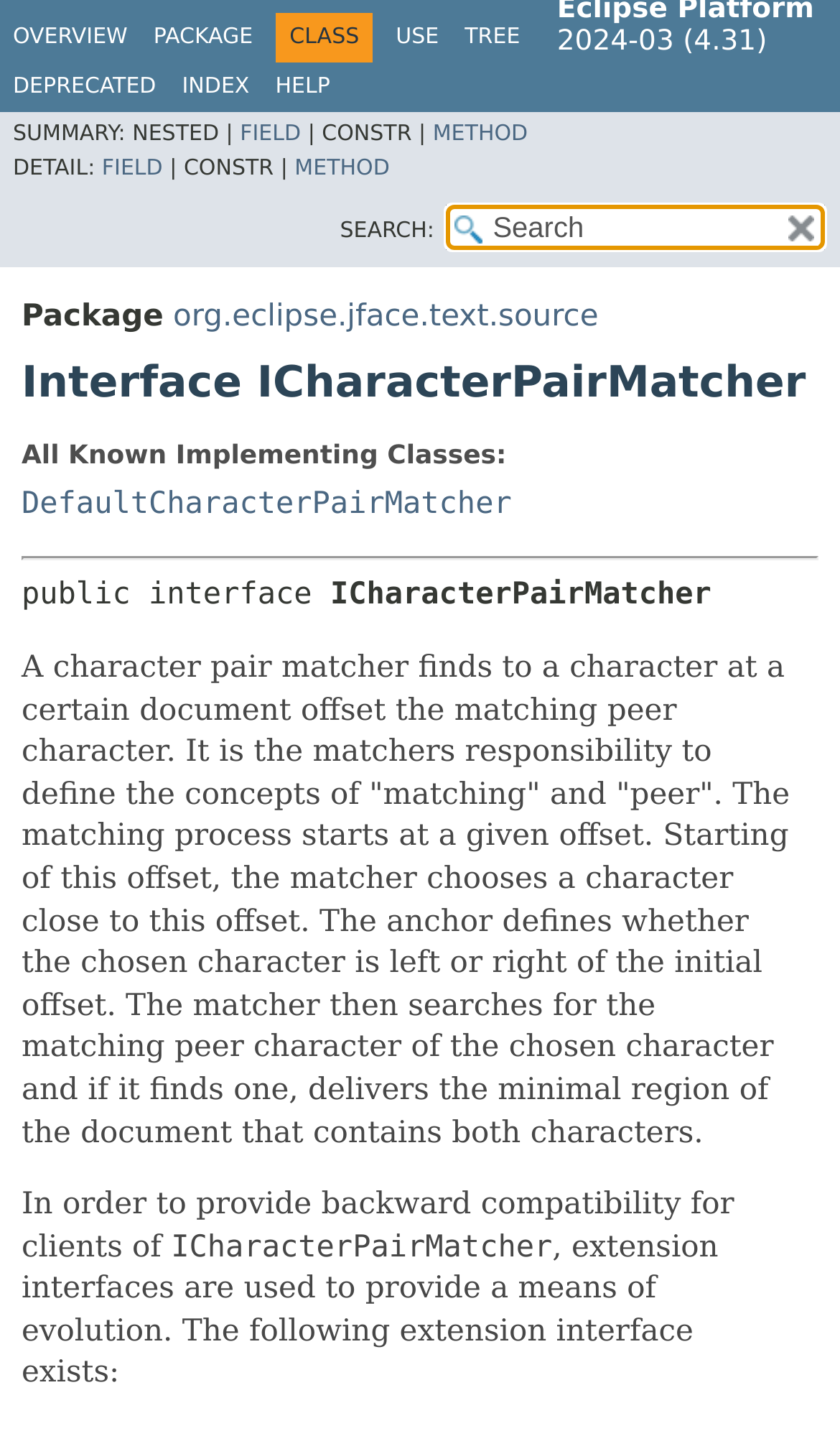How many links are there in the 'PACKAGE' section?
Utilize the information in the image to give a detailed answer to the question.

In the 'PACKAGE' section, there is only one link which is 'org.eclipse.jface.text.source'.